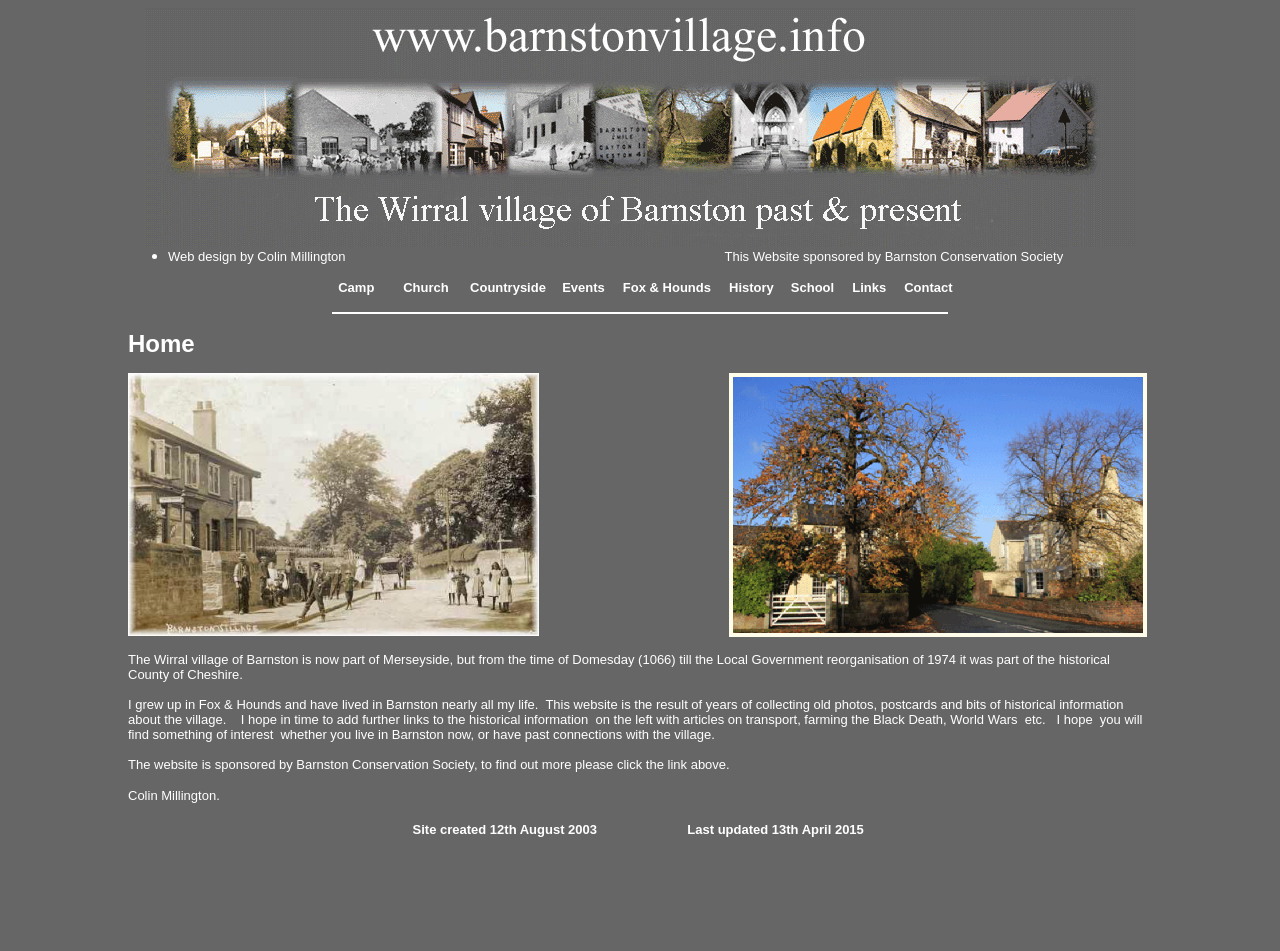What is the historical county of Barnston?
Craft a detailed and extensive response to the question.

The text mentions 'but from the time of Domesday (1066) till the Local Government reorganisation of 1974 it was part of the historical County of Cheshire'.